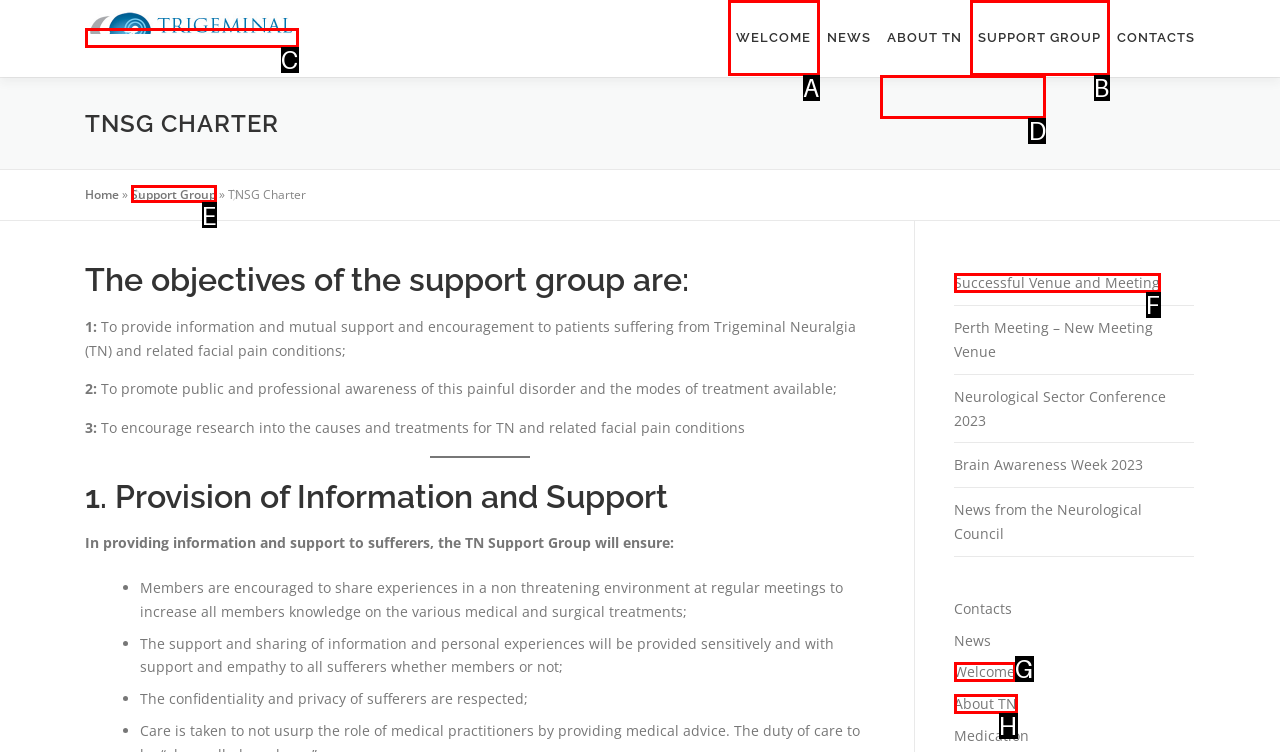Determine which HTML element should be clicked to carry out the following task: Read about 'Surgical Options' Respond with the letter of the appropriate option.

D